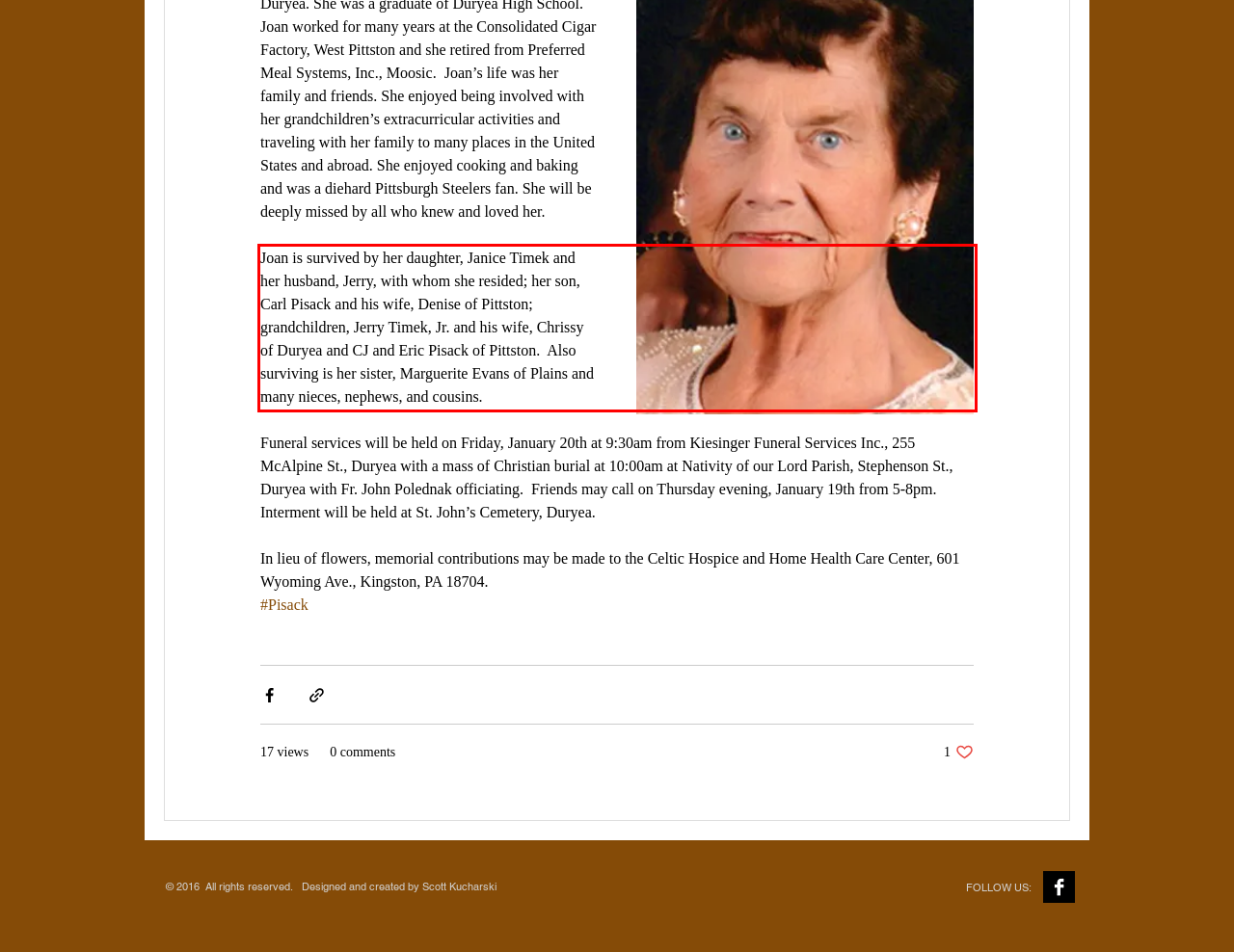Inspect the webpage screenshot that has a red bounding box and use OCR technology to read and display the text inside the red bounding box.

Joan is survived by her daughter, Janice Timek and her husband, Jerry, with whom she resided; her son, Carl Pisack and his wife, Denise of Pittston; grandchildren, Jerry Timek, Jr. and his wife, Chrissy of Duryea and CJ and Eric Pisack of Pittston. Also surviving is her sister, Marguerite Evans of Plains and many nieces, nephews, and cousins.